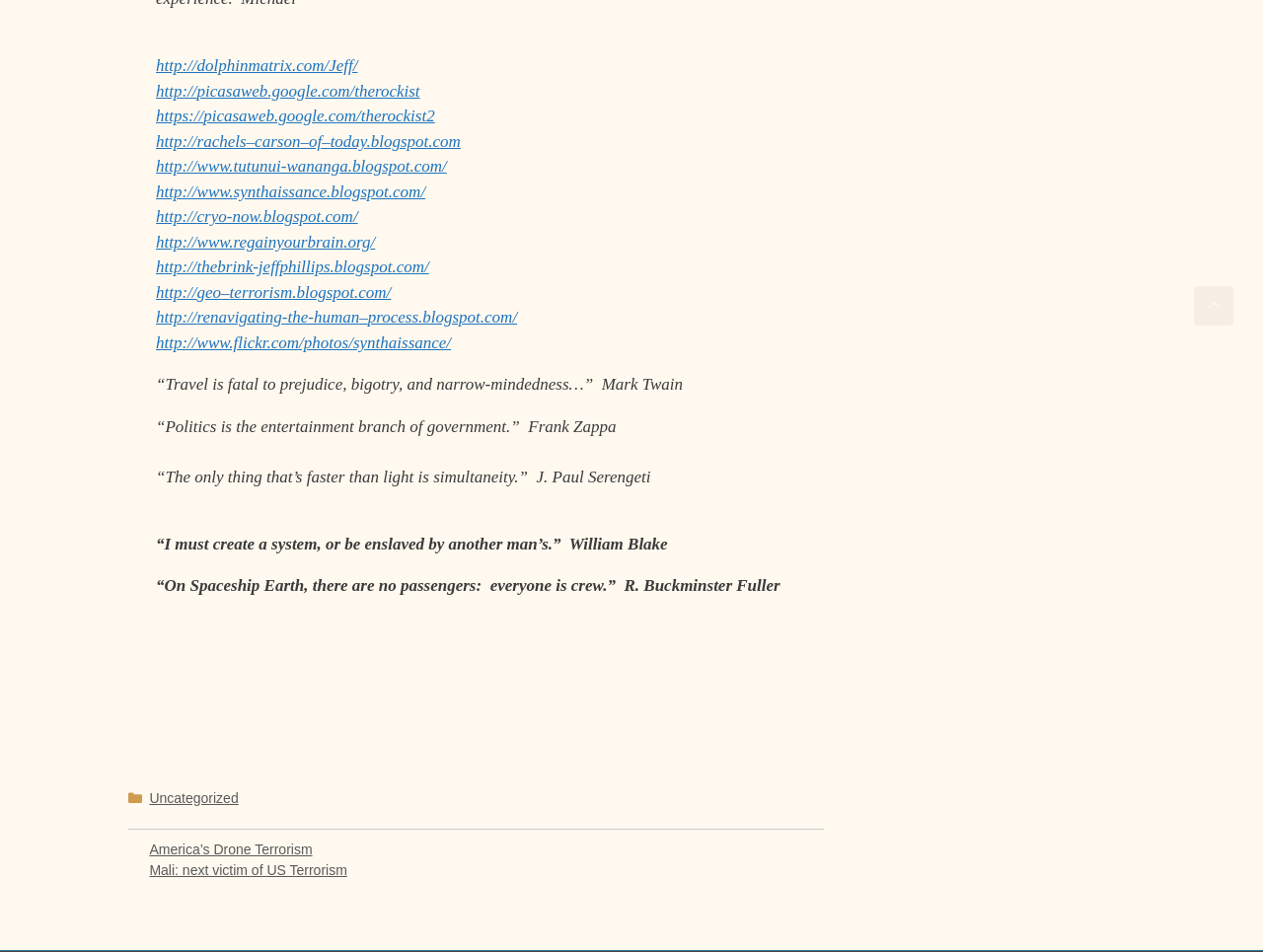Locate the bounding box coordinates of the area where you should click to accomplish the instruction: "Scroll back to top".

[0.945, 0.301, 0.977, 0.342]